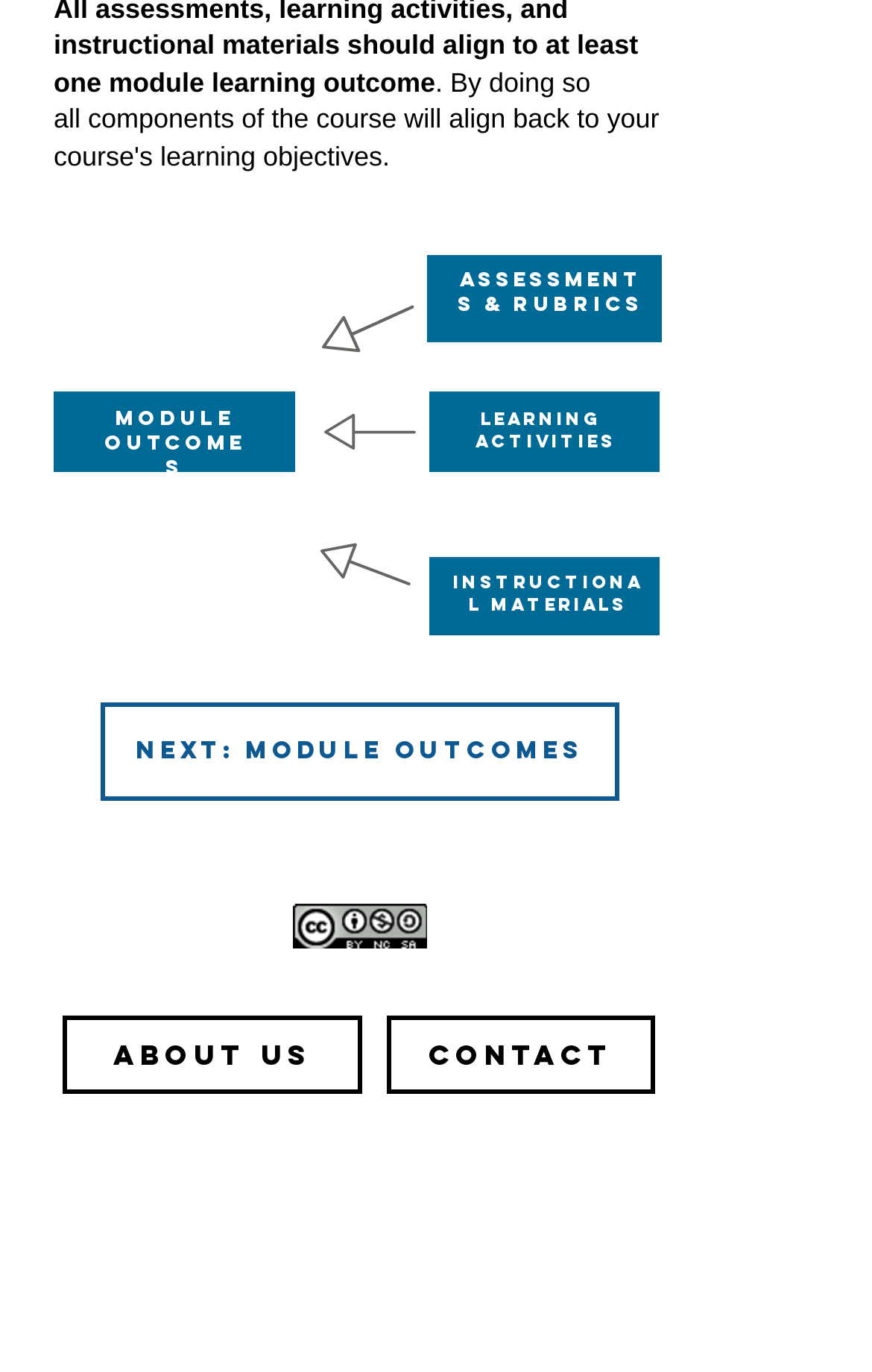Identify the bounding box coordinates for the UI element described as: "Contact".

[0.444, 0.74, 0.751, 0.797]